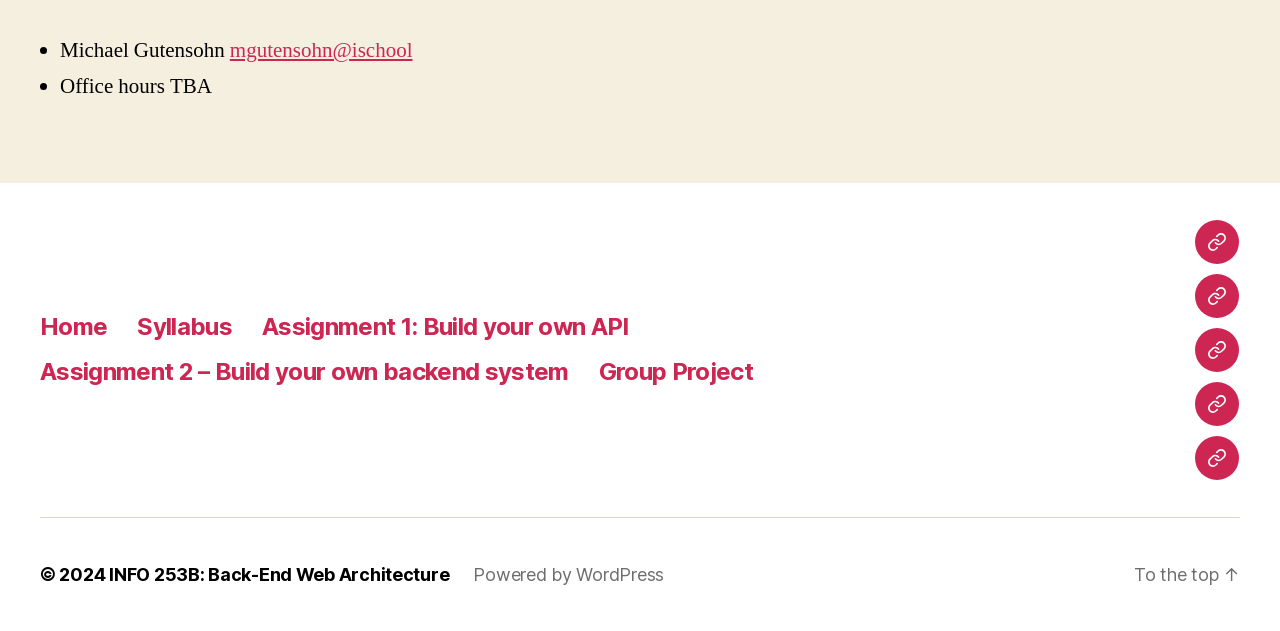How many assignments are listed on the webpage?
Using the details shown in the screenshot, provide a comprehensive answer to the question.

The webpage lists two assignments, 'Assignment 1: Build your own API' and 'Assignment 2 – Build your own backend system', which are accessible through links in the navigation section.